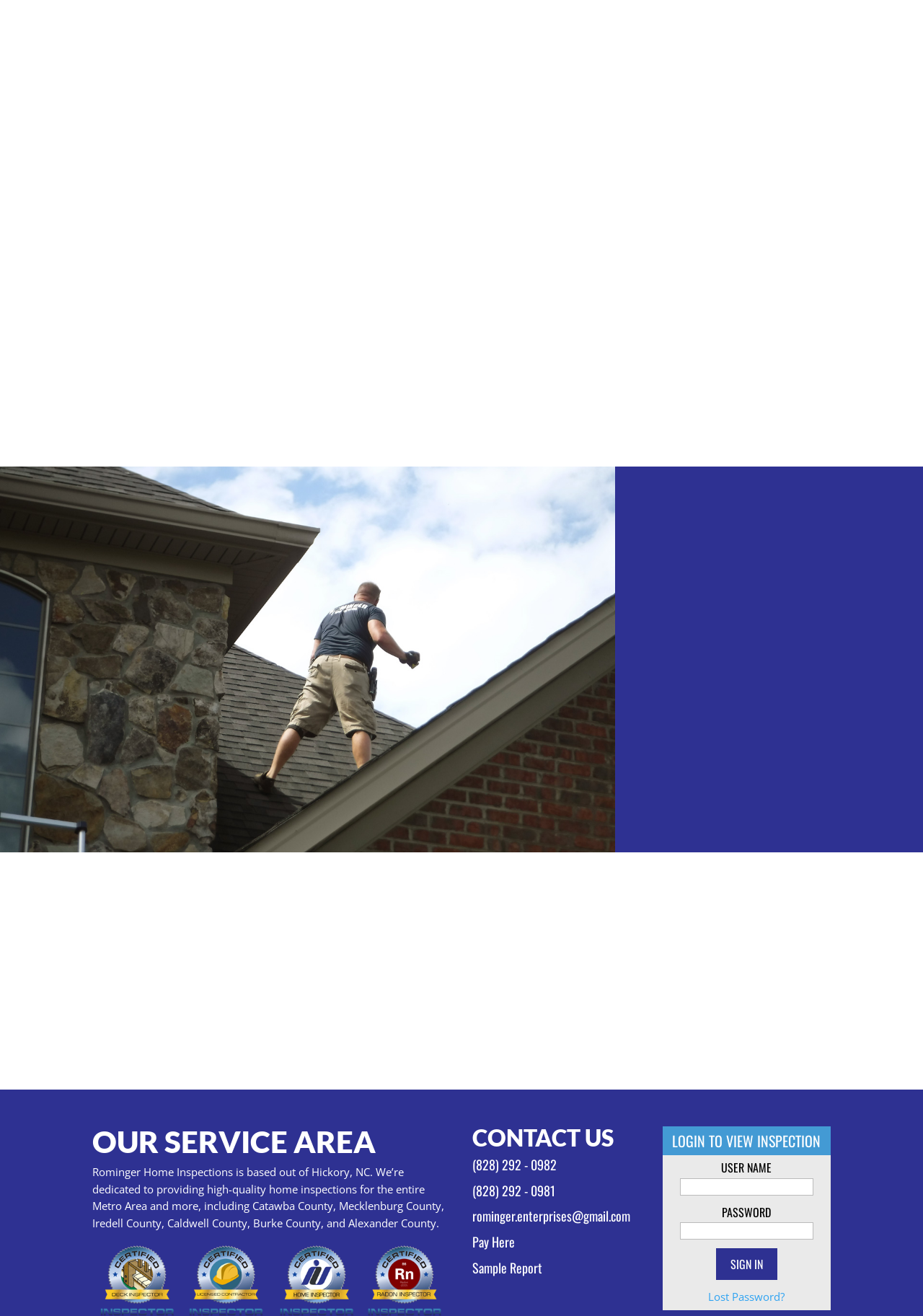Locate the bounding box coordinates of the clickable area to execute the instruction: "Book your inspection". Provide the coordinates as four float numbers between 0 and 1, represented as [left, top, right, bottom].

[0.698, 0.602, 0.875, 0.626]